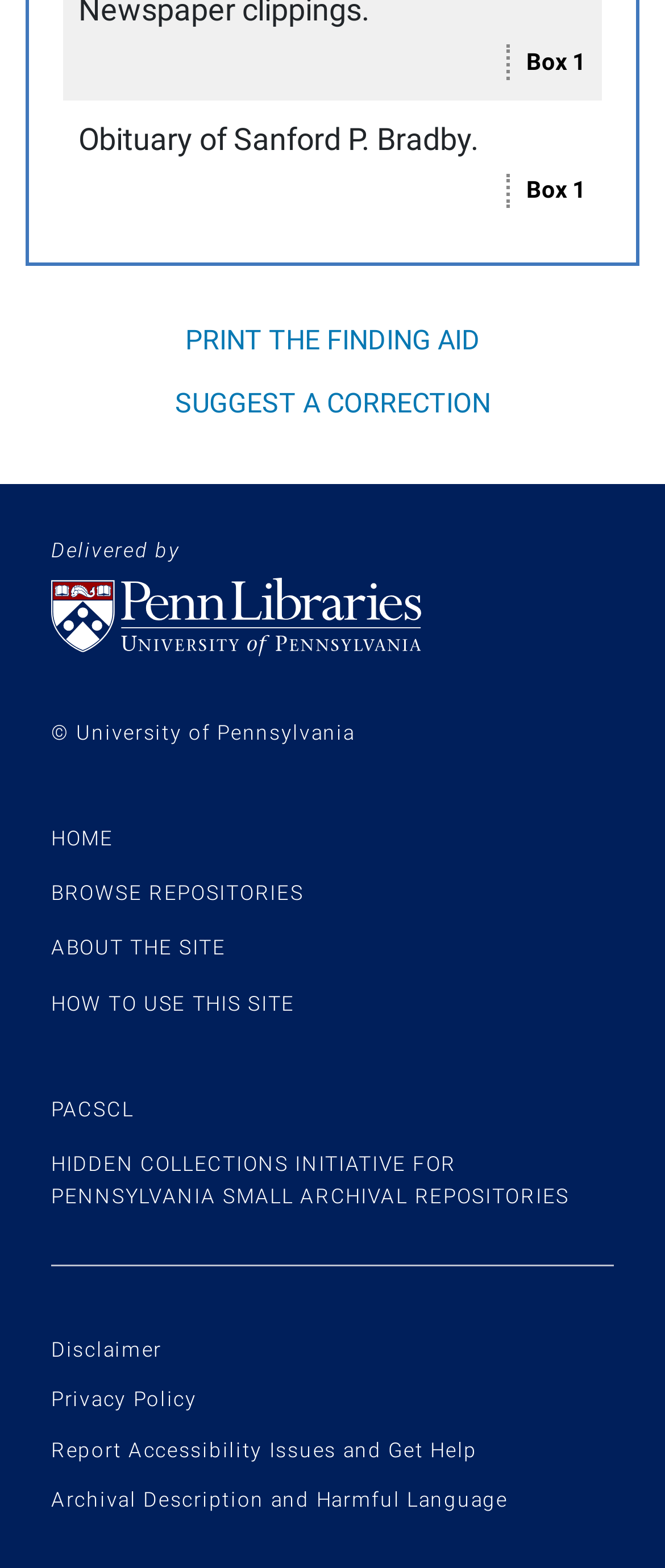What is the purpose of the button?
Provide a thorough and detailed answer to the question.

The button with the text 'PRINT THE FINDING AID' is located near the top of the webpage, suggesting that its purpose is to allow users to print the finding aid.